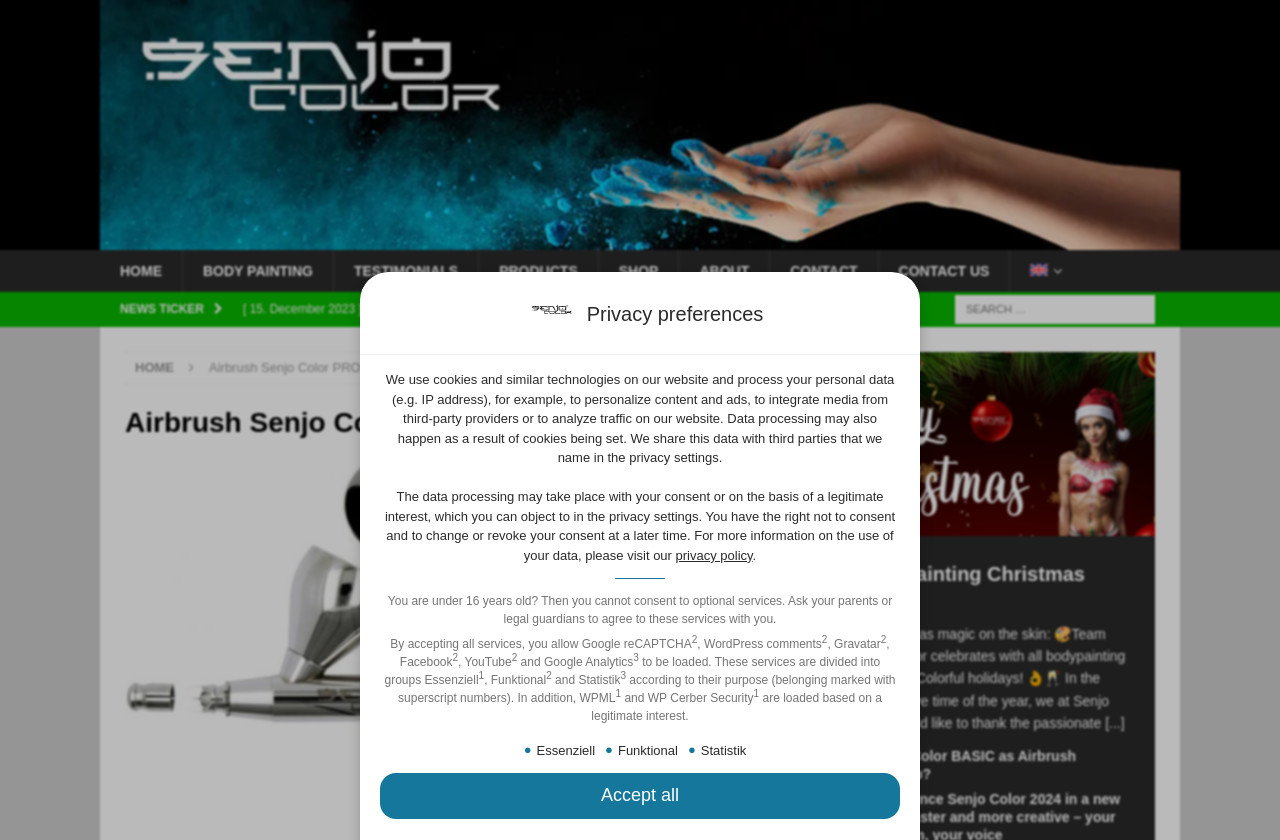Please find and report the primary heading text from the webpage.

Airbrush Senjo Color PRO 0.4